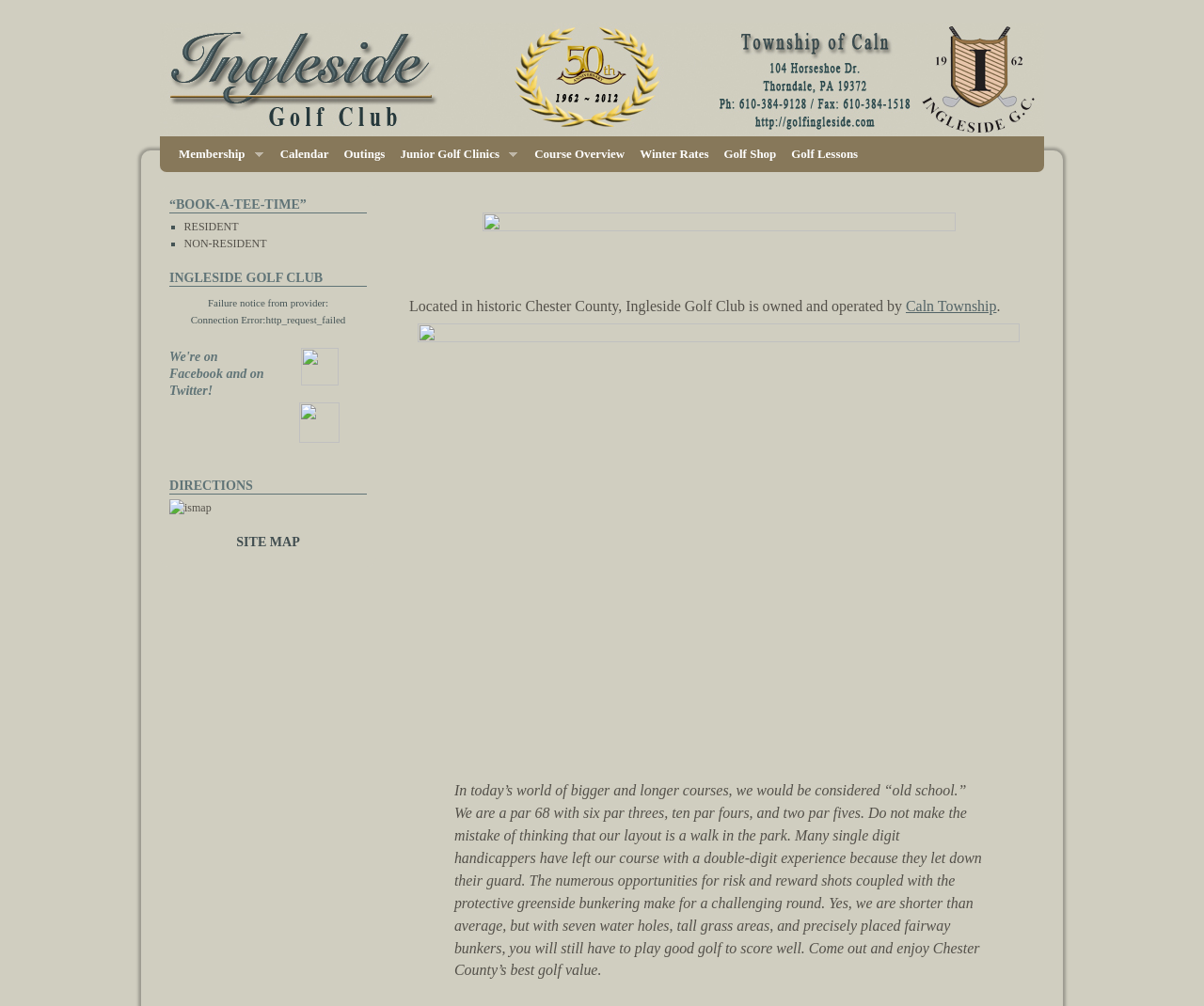Please locate the bounding box coordinates of the region I need to click to follow this instruction: "Book a tee time as a Resident".

[0.153, 0.219, 0.198, 0.232]